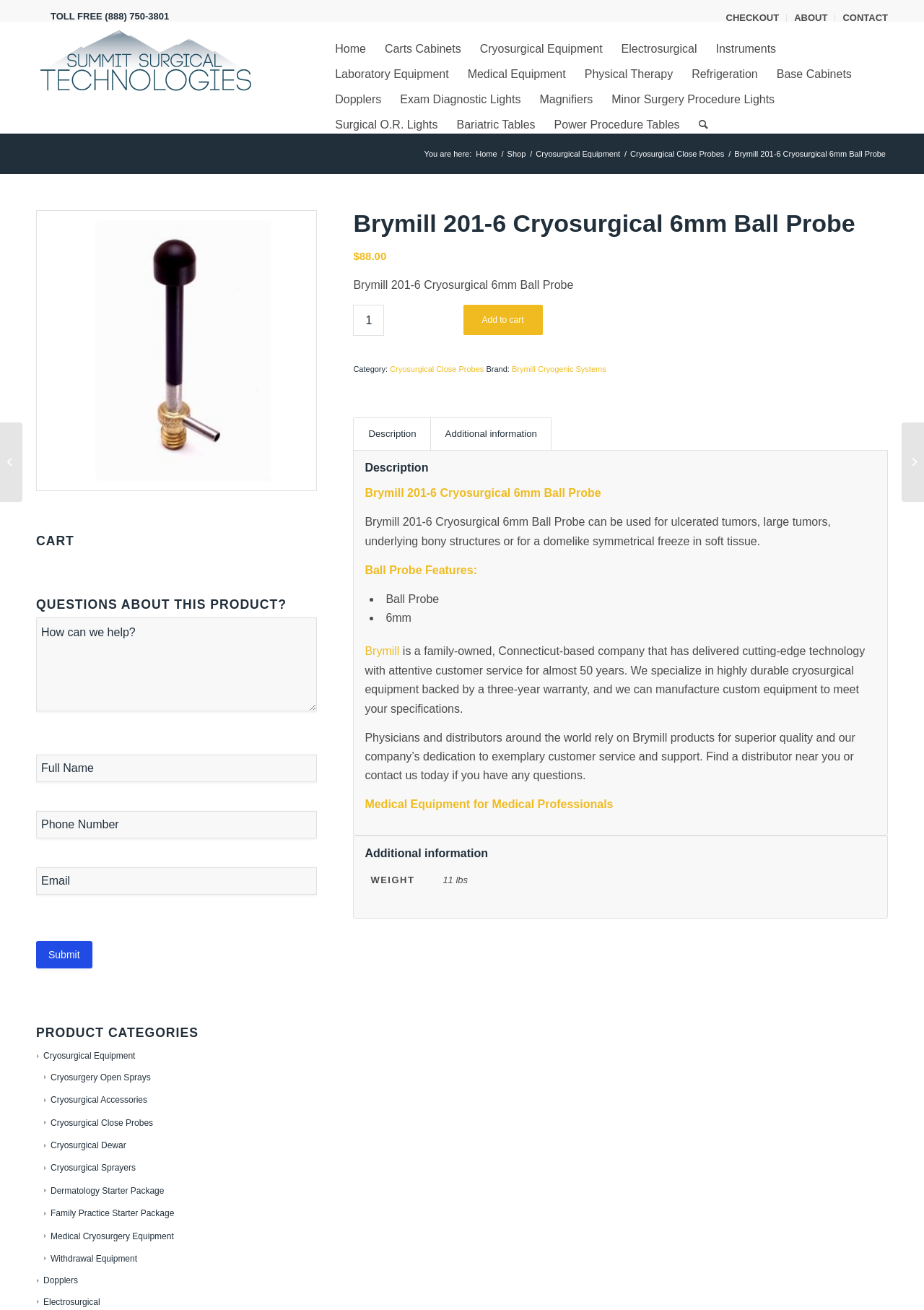Please locate the clickable area by providing the bounding box coordinates to follow this instruction: "Enter your question in the 'How can we help?' textbox".

[0.039, 0.471, 0.343, 0.543]